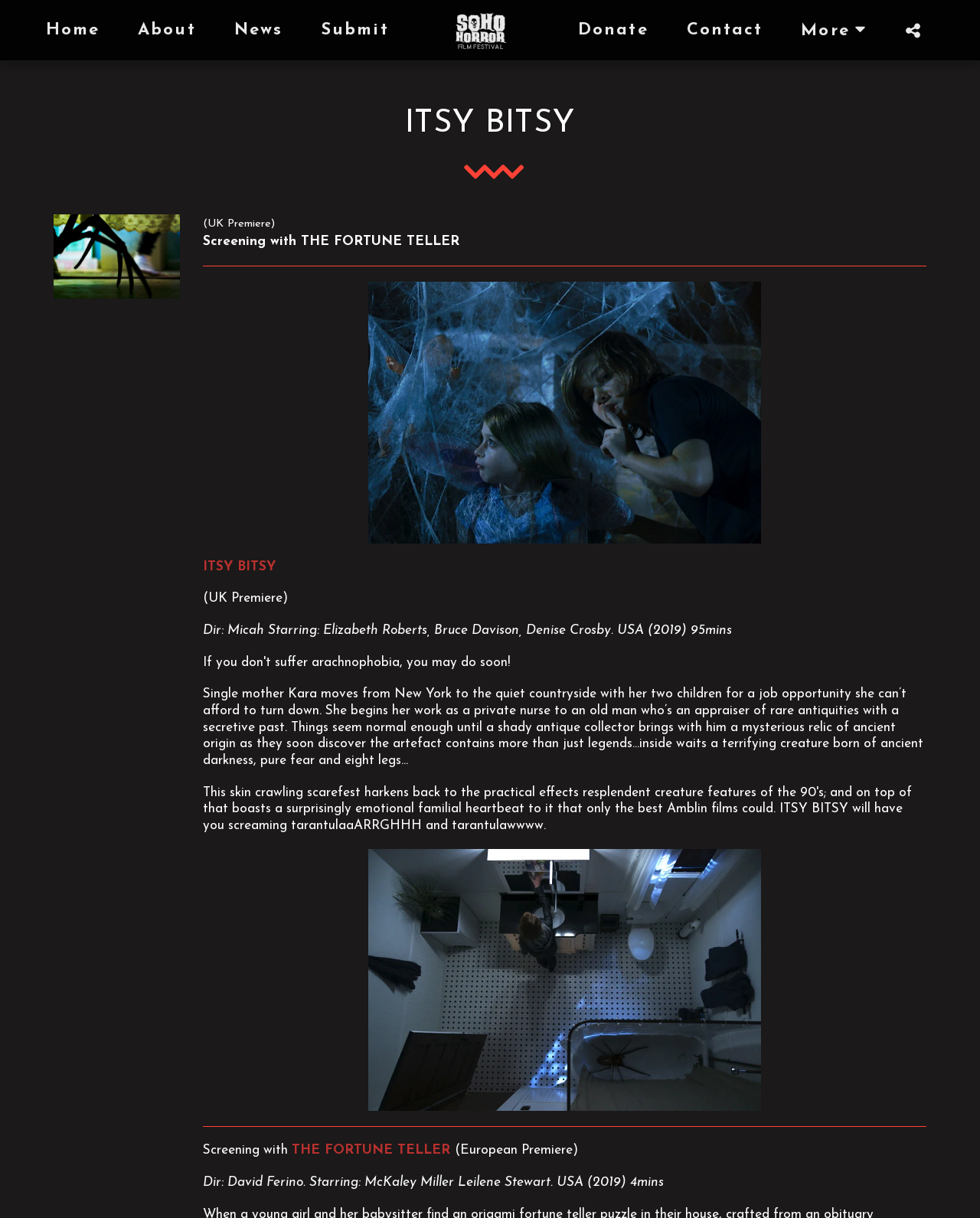Identify the bounding box coordinates of the clickable region necessary to fulfill the following instruction: "Submit your work". The bounding box coordinates should be four float numbers between 0 and 1, i.e., [left, top, right, bottom].

[0.316, 0.011, 0.408, 0.039]